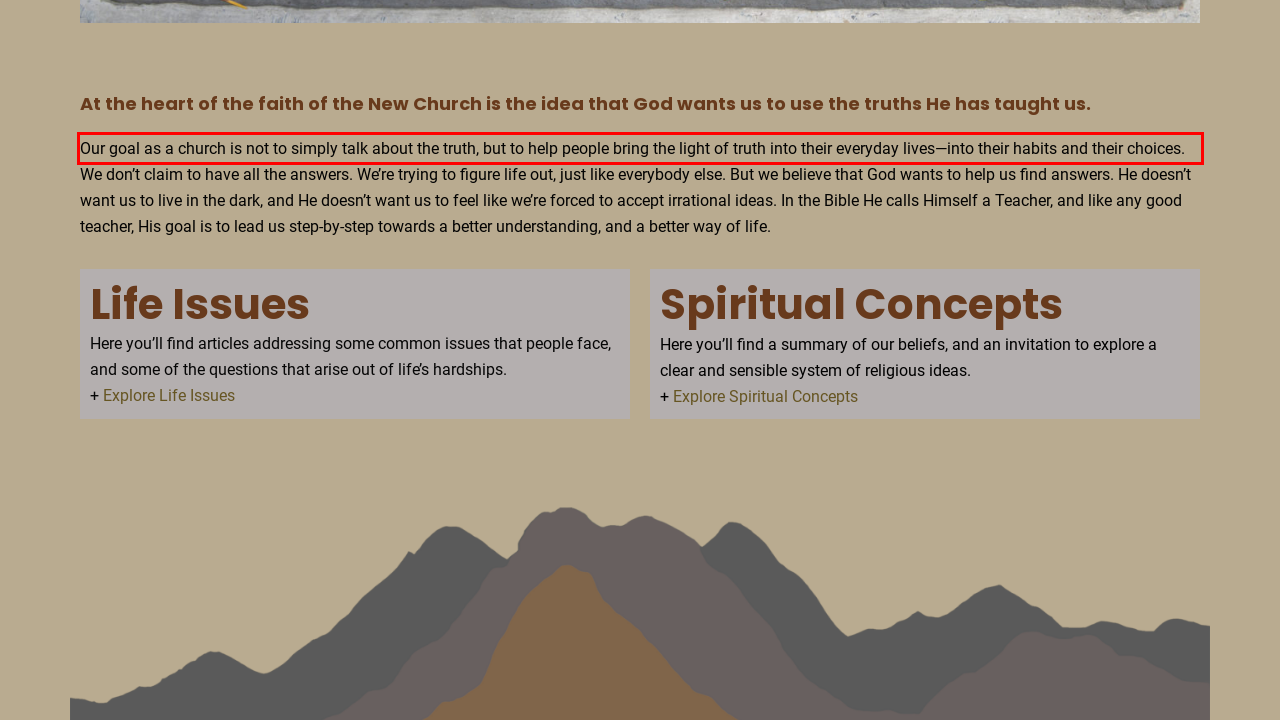Please perform OCR on the UI element surrounded by the red bounding box in the given webpage screenshot and extract its text content.

Our goal as a church is not to simply talk about the truth, but to help people bring the light of truth into their everyday lives—into their habits and their choices.